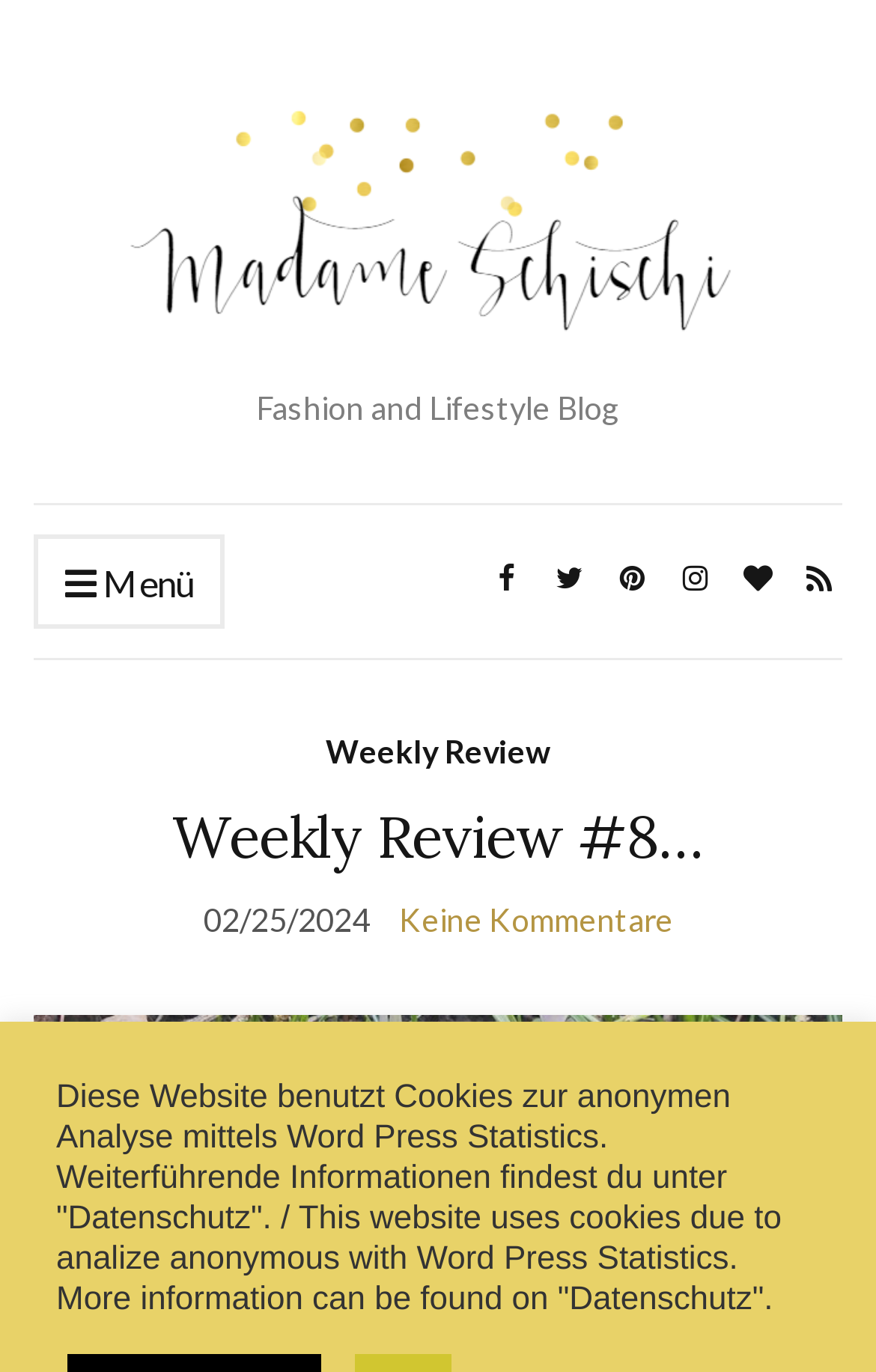Use a single word or phrase to answer the question: When was the first article published?

02/25/2024